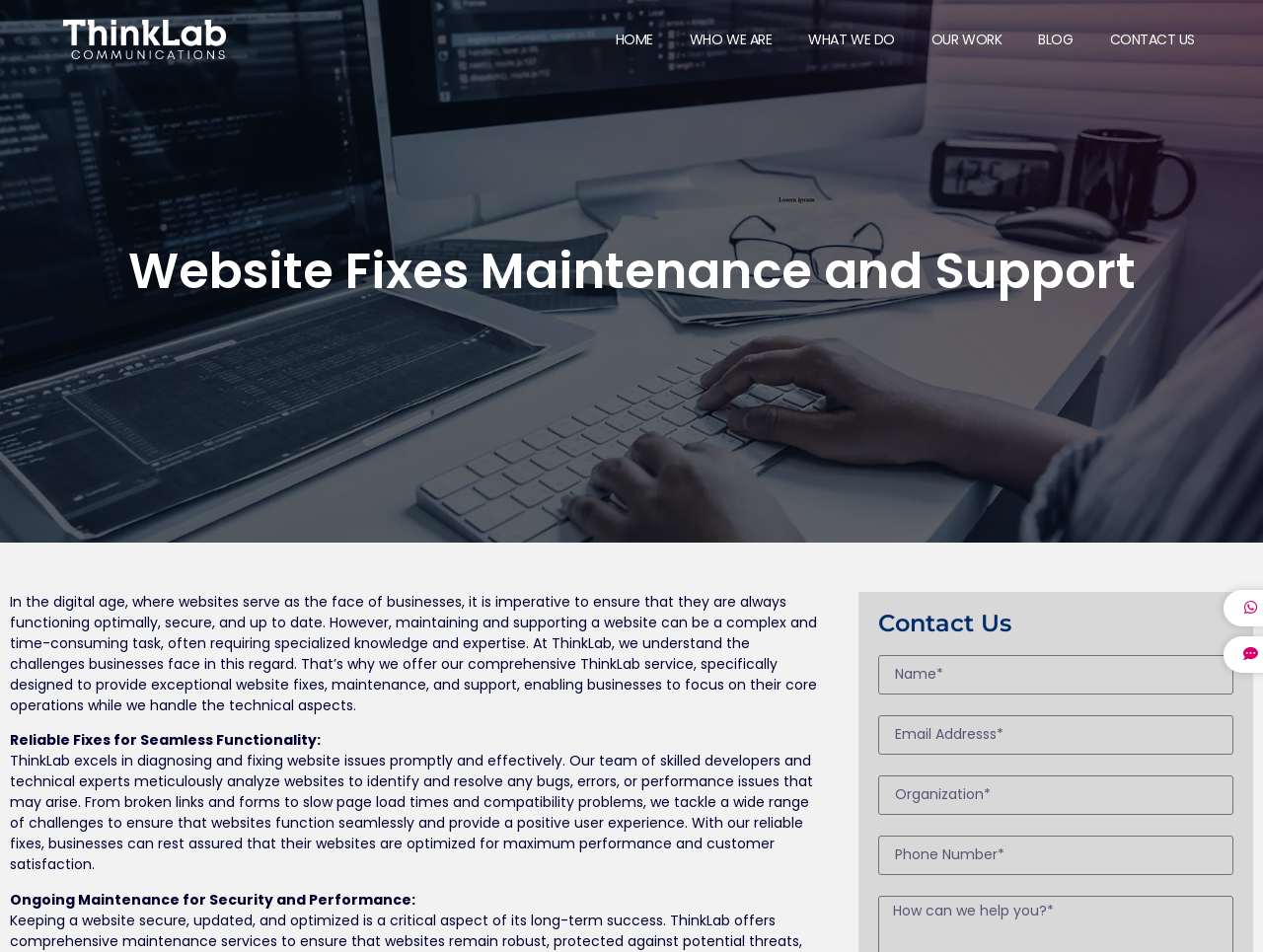Elaborate on the information and visuals displayed on the webpage.

The webpage is about ThinkLab, a trusted partner offering website fixes, maintenance, and support services. At the top left corner, there is a link to "ThinkLab Communications" accompanied by an image with the same name. 

Below this, there is a navigation menu with six links: "HOME", "WHO WE ARE", "WHAT WE DO", "OUR WORK", "BLOG", and "CONTACT US", aligned horizontally across the top of the page.

The main content of the webpage starts with a heading "Website Fixes Maintenance and Support" in the middle of the page. Below this heading, there is a paragraph of text explaining the importance of maintaining and supporting a website, and how ThinkLab's comprehensive service can help businesses with this task.

Further down, there are three sections with bold headings: "Reliable Fixes for Seamless Functionality", "Ongoing Maintenance for Security and Performance", and "Contact Us". The first section describes ThinkLab's expertise in diagnosing and fixing website issues, while the second section explains their ongoing maintenance services for security and performance.

The "Contact Us" section is located at the bottom right corner of the page, where there are four text boxes for users to input their name, email address, organization, and phone number.